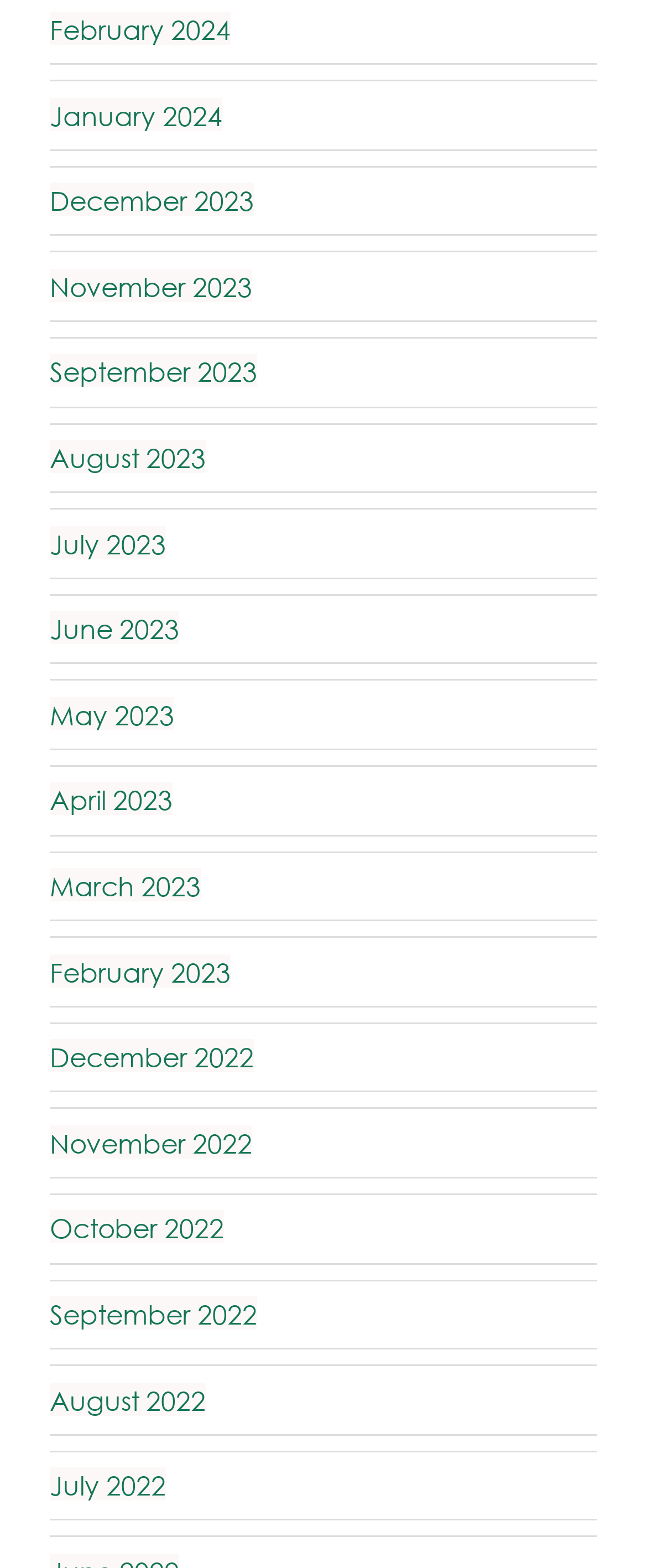How many links are there in the first row?
Utilize the information in the image to give a detailed answer to the question.

I analyzed the bounding box coordinates of the links and found that the first four links ('February 2024', 'January 2024', 'December 2023', and 'November 2023') have similar y1 and y2 coordinates, indicating that they are in the same row. Therefore, there are 4 links in the first row.